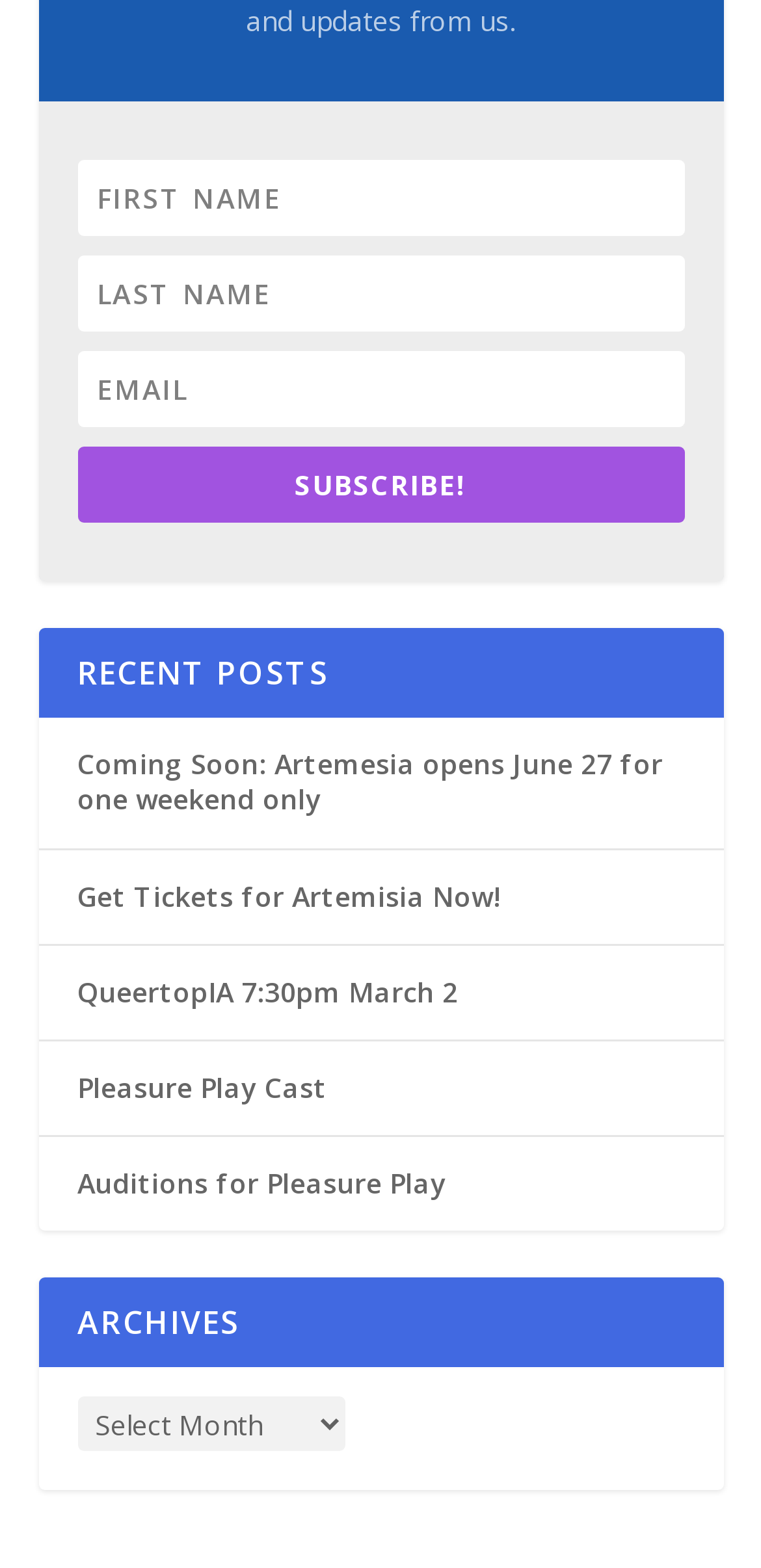What is the purpose of the textbox at the top?
Look at the screenshot and respond with a single word or phrase.

Input personal information